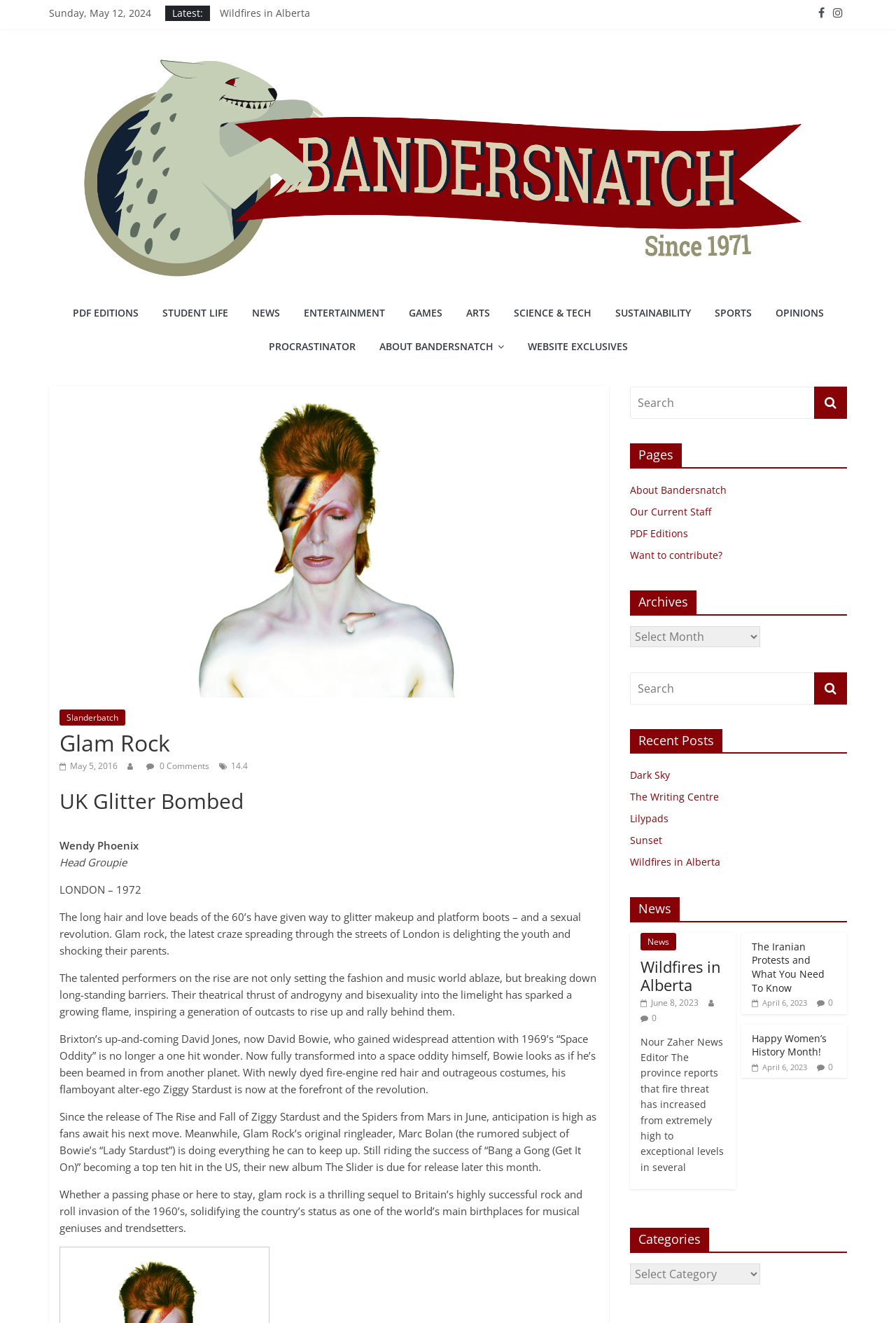Please find the bounding box for the UI element described by: "May 5, 2016May 5, 2016".

[0.066, 0.575, 0.131, 0.584]